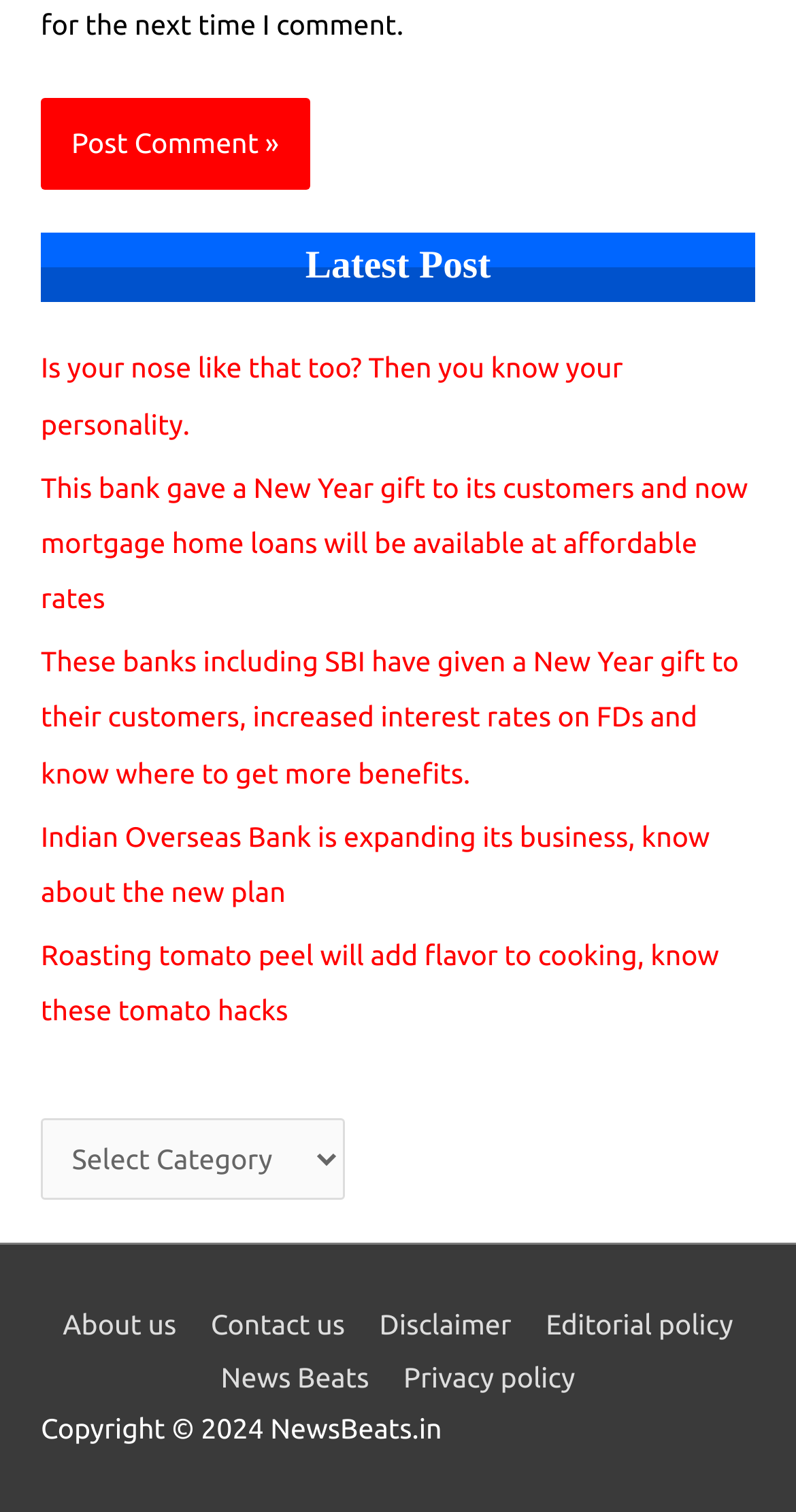Find the bounding box coordinates of the element's region that should be clicked in order to follow the given instruction: "Select a category". The coordinates should consist of four float numbers between 0 and 1, i.e., [left, top, right, bottom].

[0.051, 0.739, 0.432, 0.794]